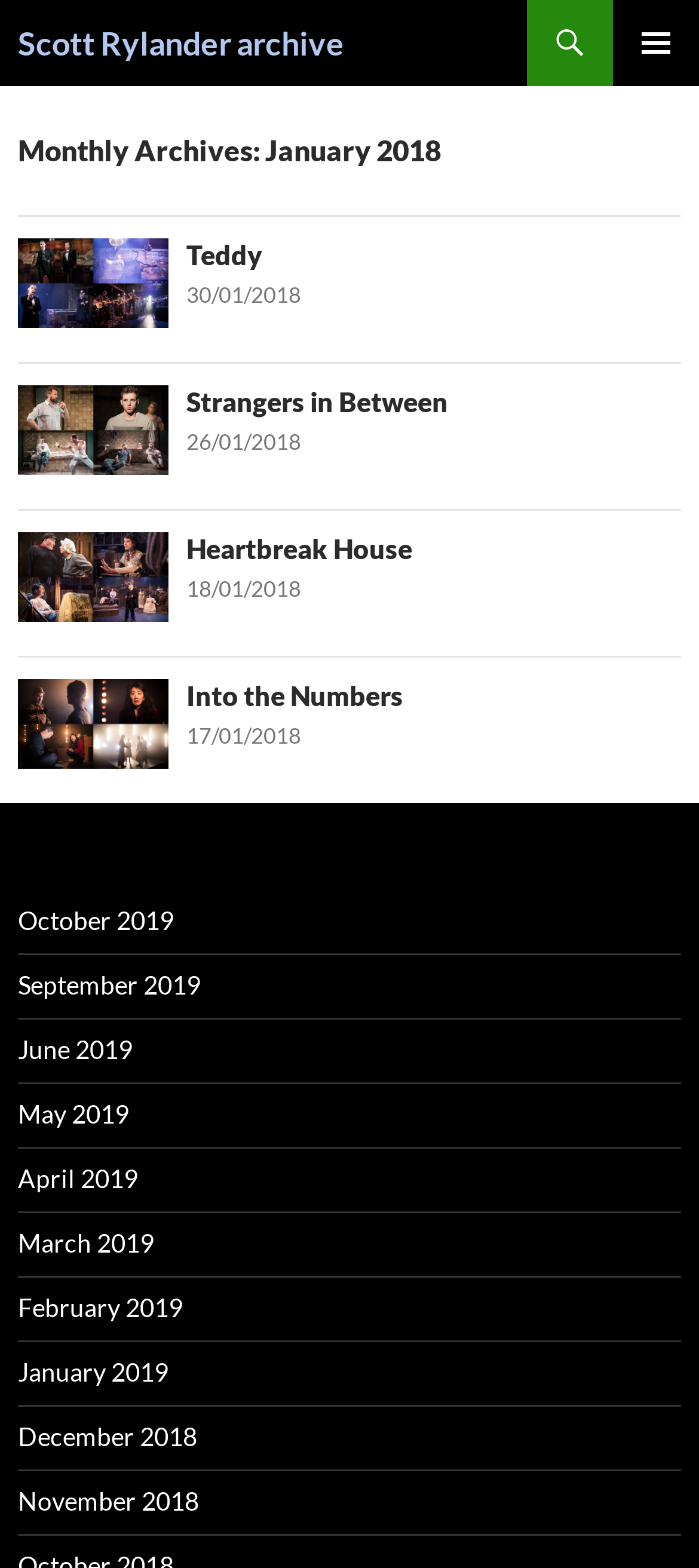How many links are in the primary menu? Based on the image, give a response in one word or a short phrase.

1